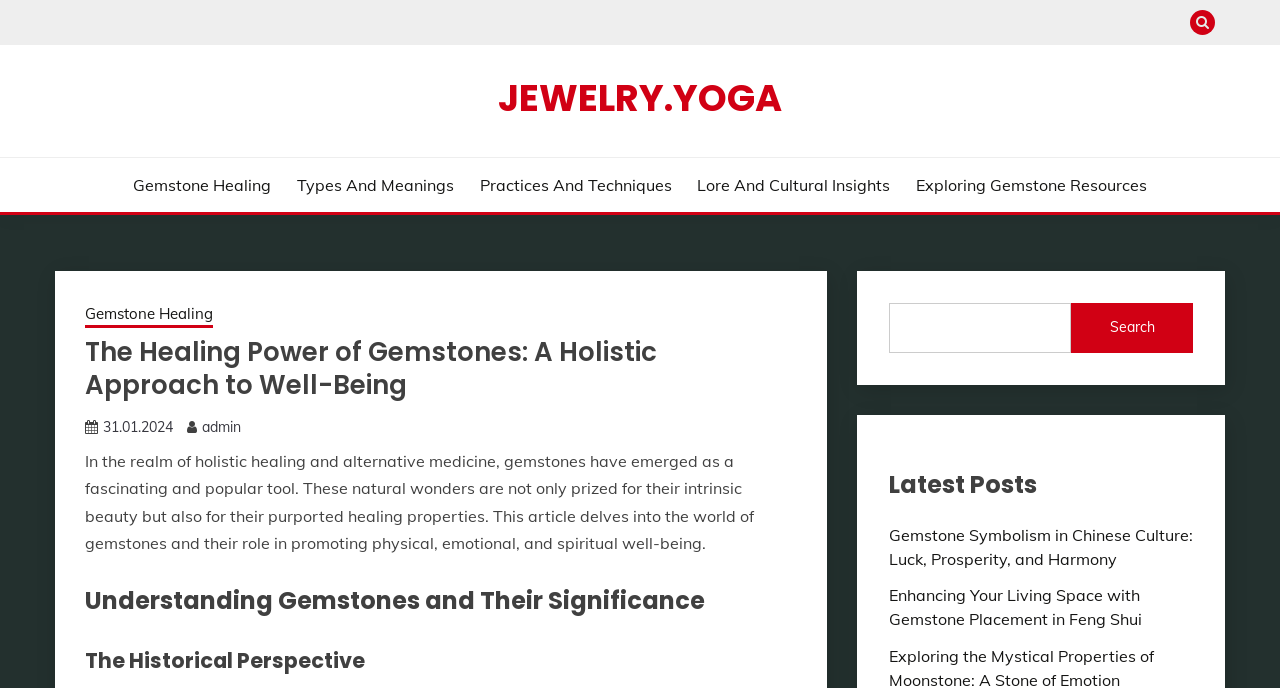Find the bounding box coordinates of the clickable area that will achieve the following instruction: "Learn about gemstone healing".

[0.104, 0.251, 0.212, 0.286]